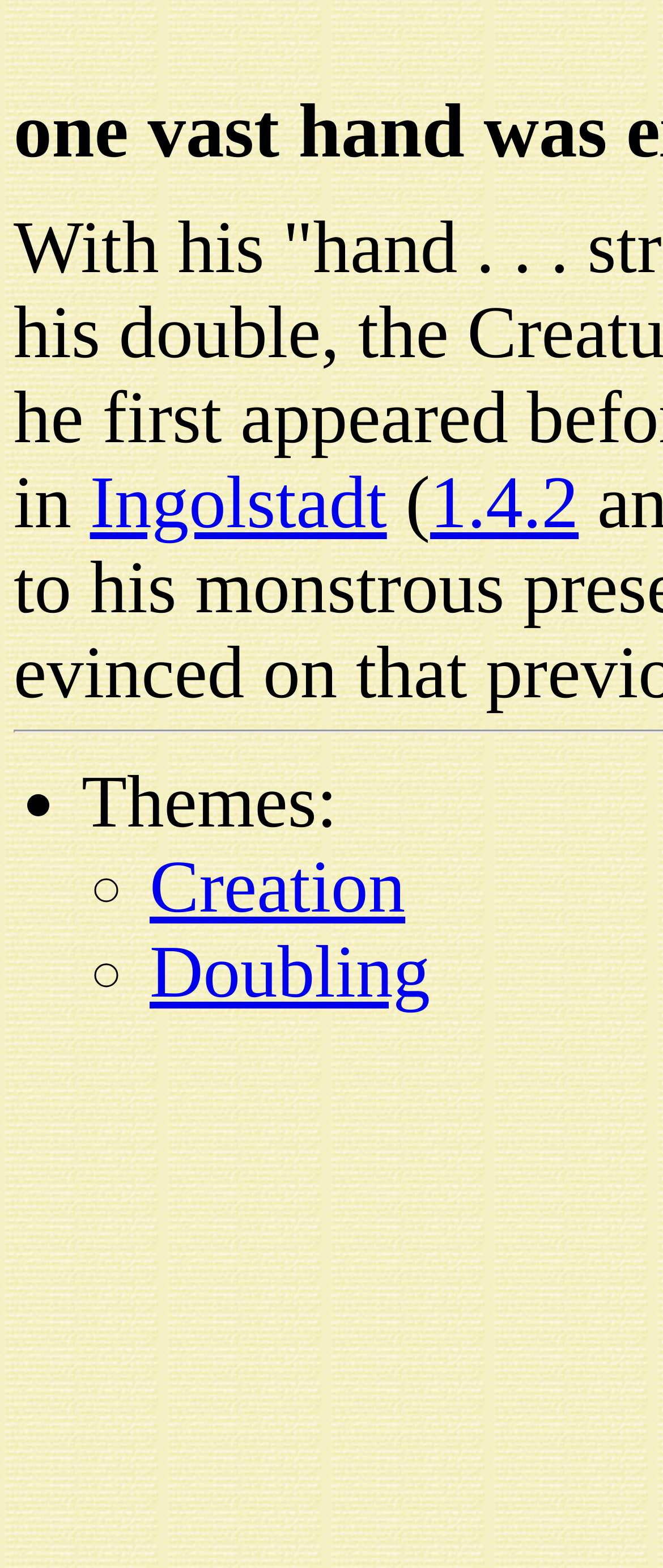Can you give a comprehensive explanation to the question given the content of the image?
What is the second theme listed?

After identifying the first theme 'Creation', I looked for the next theme in the list and found another bullet point '◦' followed by the link 'Doubling', which is the second theme listed.